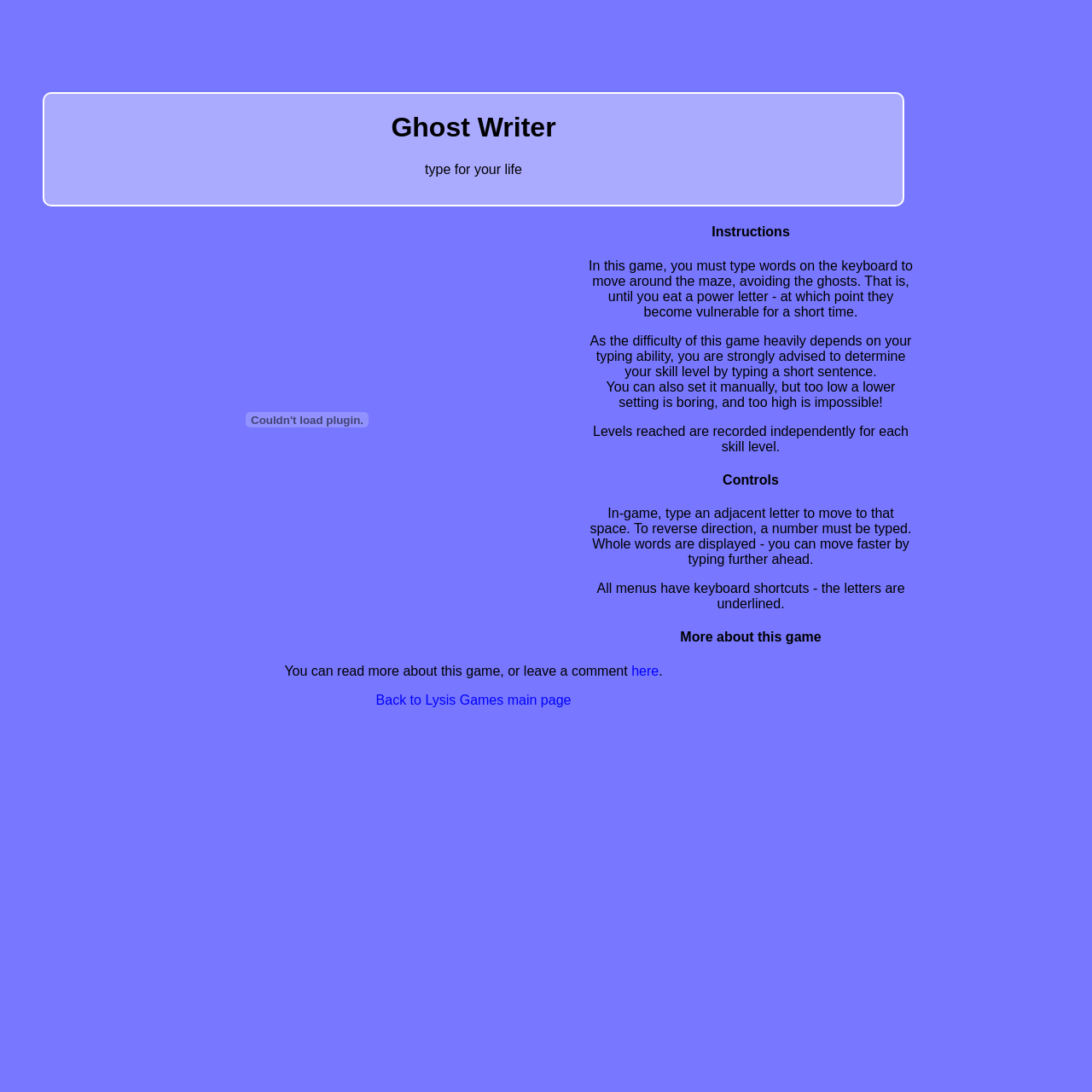Locate and provide the bounding box coordinates for the HTML element that matches this description: "here".

[0.578, 0.607, 0.603, 0.621]